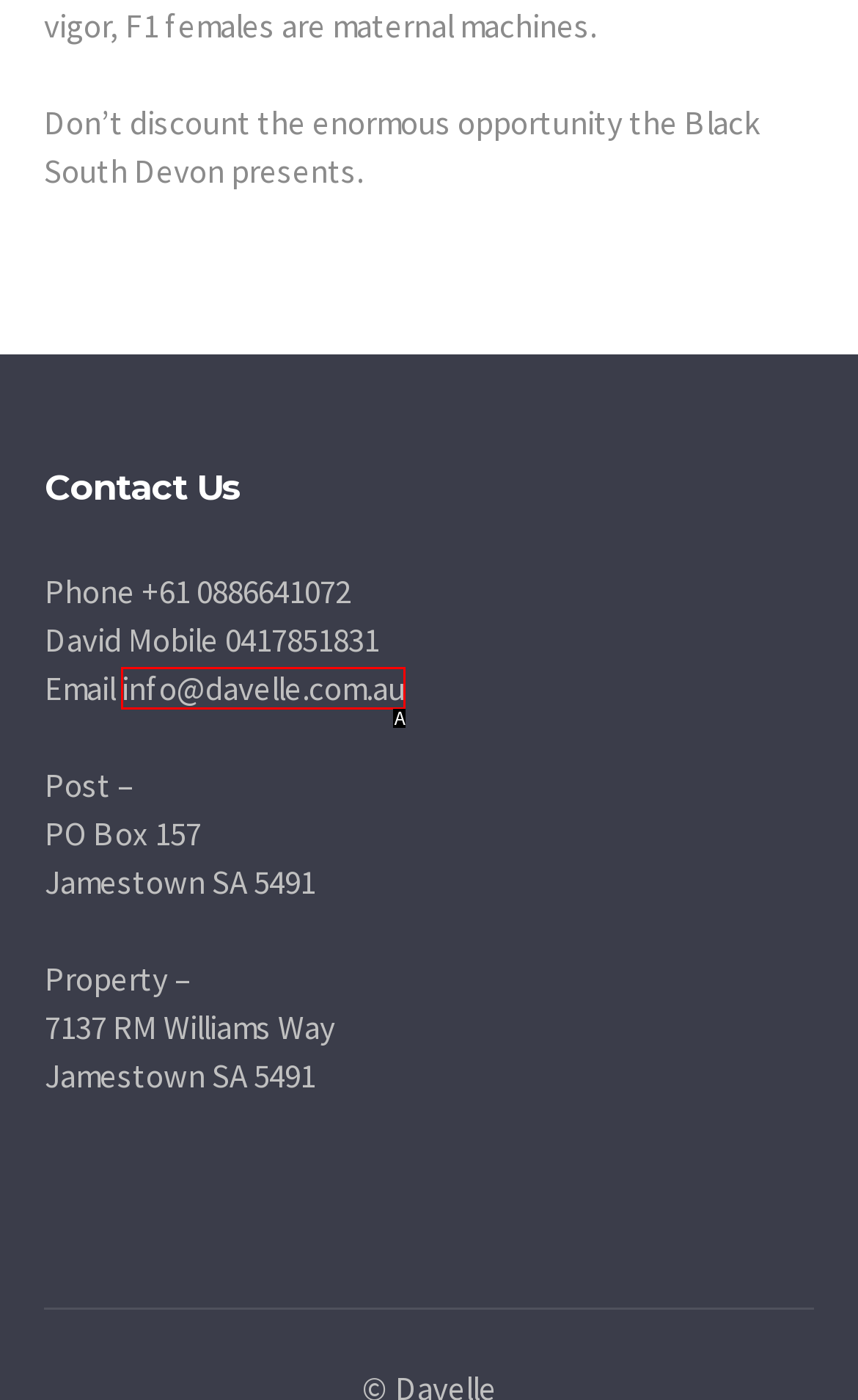Given the description: info@davelle.com.au, select the HTML element that matches it best. Reply with the letter of the chosen option directly.

A